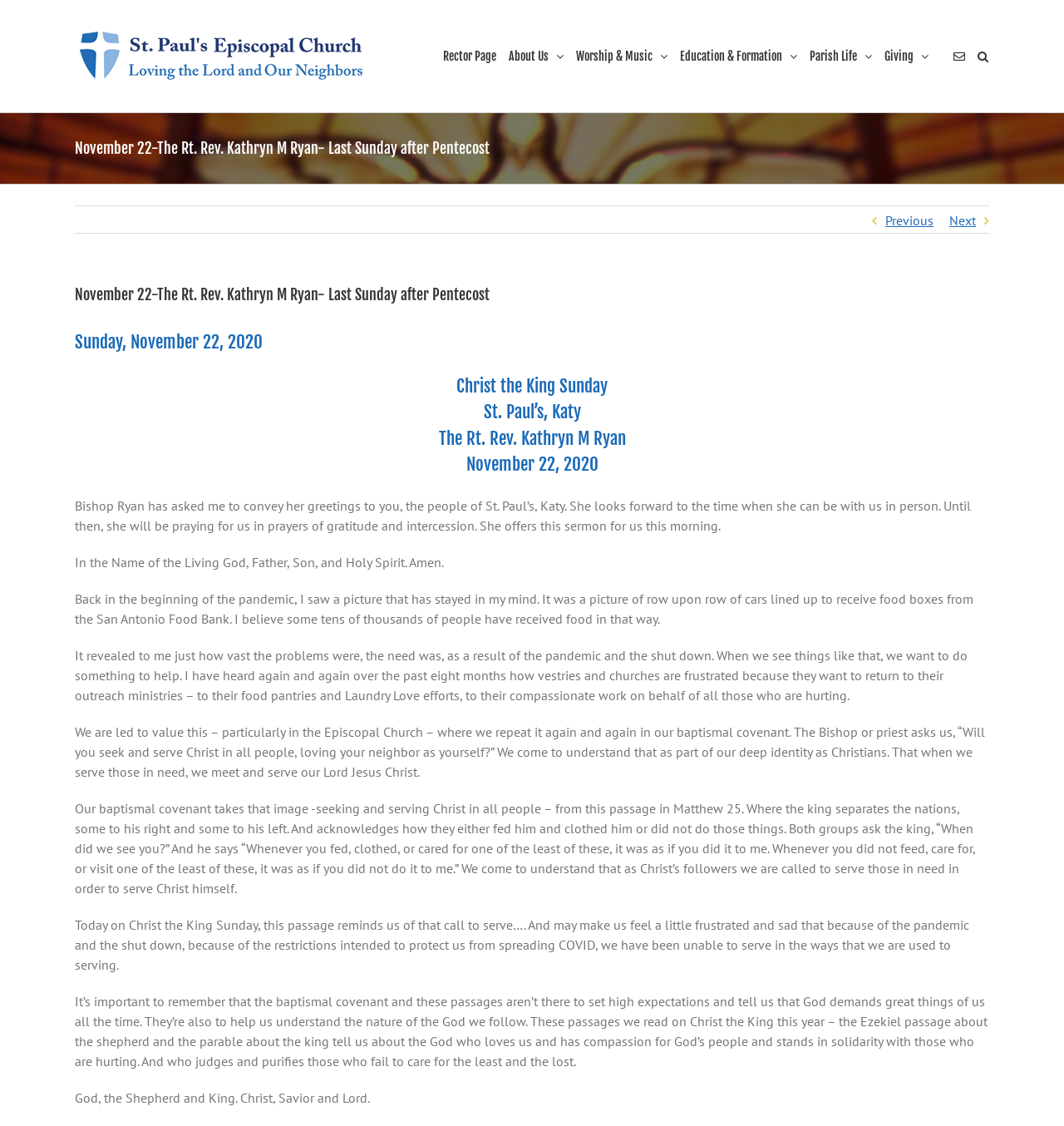Identify the primary heading of the webpage and provide its text.

November 22-The Rt. Rev. Kathryn M Ryan- Last Sunday after Pentecost